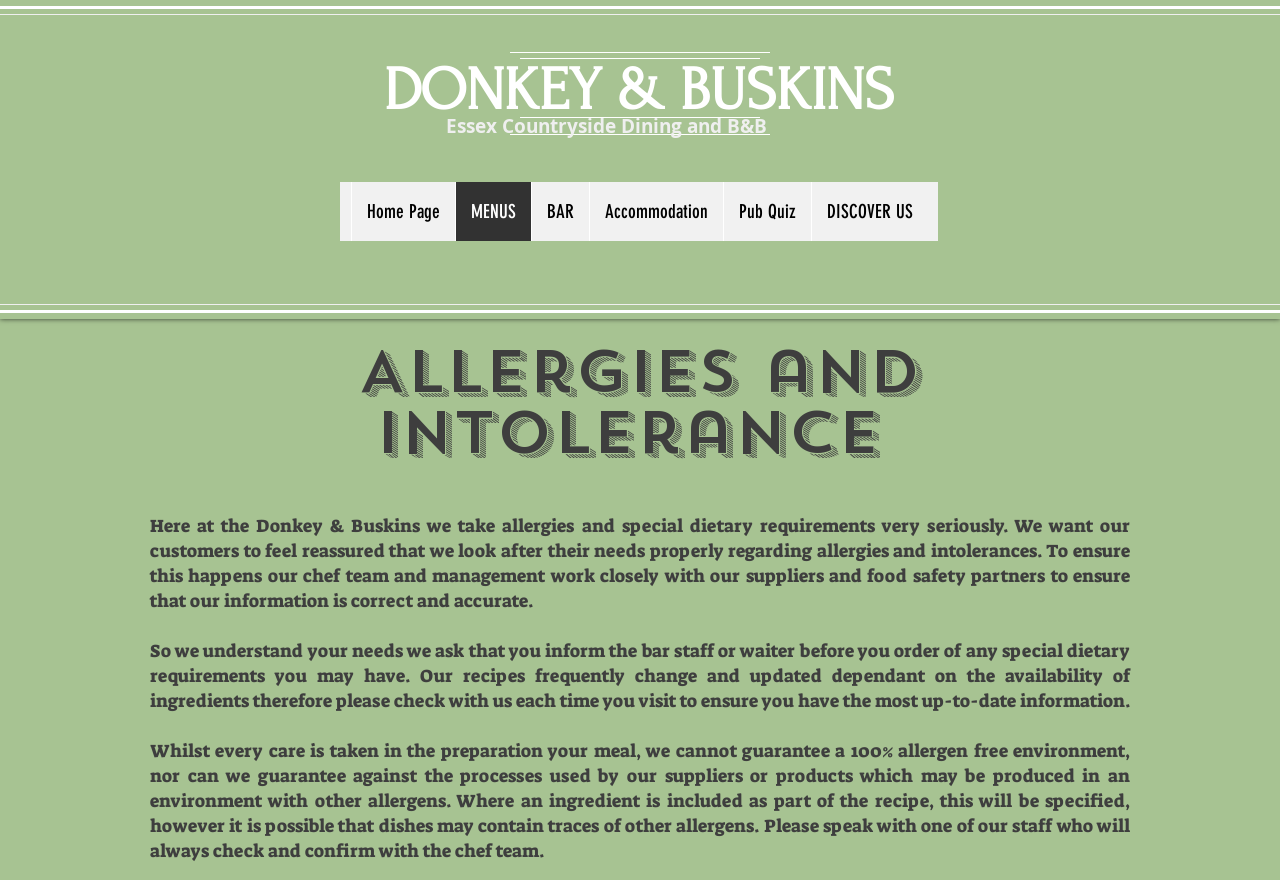Provide an in-depth caption for the webpage.

The webpage is about allergies and intolerance information at the Donkey & Buskins, a countryside dining and B&B establishment in Colchester, Essex. 

At the top of the page, there is a heading "DONKEY & BUSKINS" with a link to the same name, which is positioned near the center of the top section. Below this, there is a static text "Essex Countryside Dining and B&B" that is slightly to the right of the center.

On the top right section, there is a navigation menu labeled "Site" that contains several links, including "Home Page", "MENUS", "BAR", "Accommodation", "Pub Quiz", and "DISCOVER US". These links are arranged horizontally and are positioned near the top right corner.

The main content of the page is divided into three sections. The first section has a heading "Allergies and intolerance" and is positioned near the top left section. Below this heading, there are three paragraphs of static text that provide information about the establishment's policy on allergies and special dietary requirements. The text explains that the chef team and management work closely with suppliers and food safety partners to ensure accurate information, and that customers should inform the bar staff or waiter of any special dietary requirements before ordering.

The text is positioned in the middle to bottom left section of the page, with each paragraph stacked vertically below the previous one.